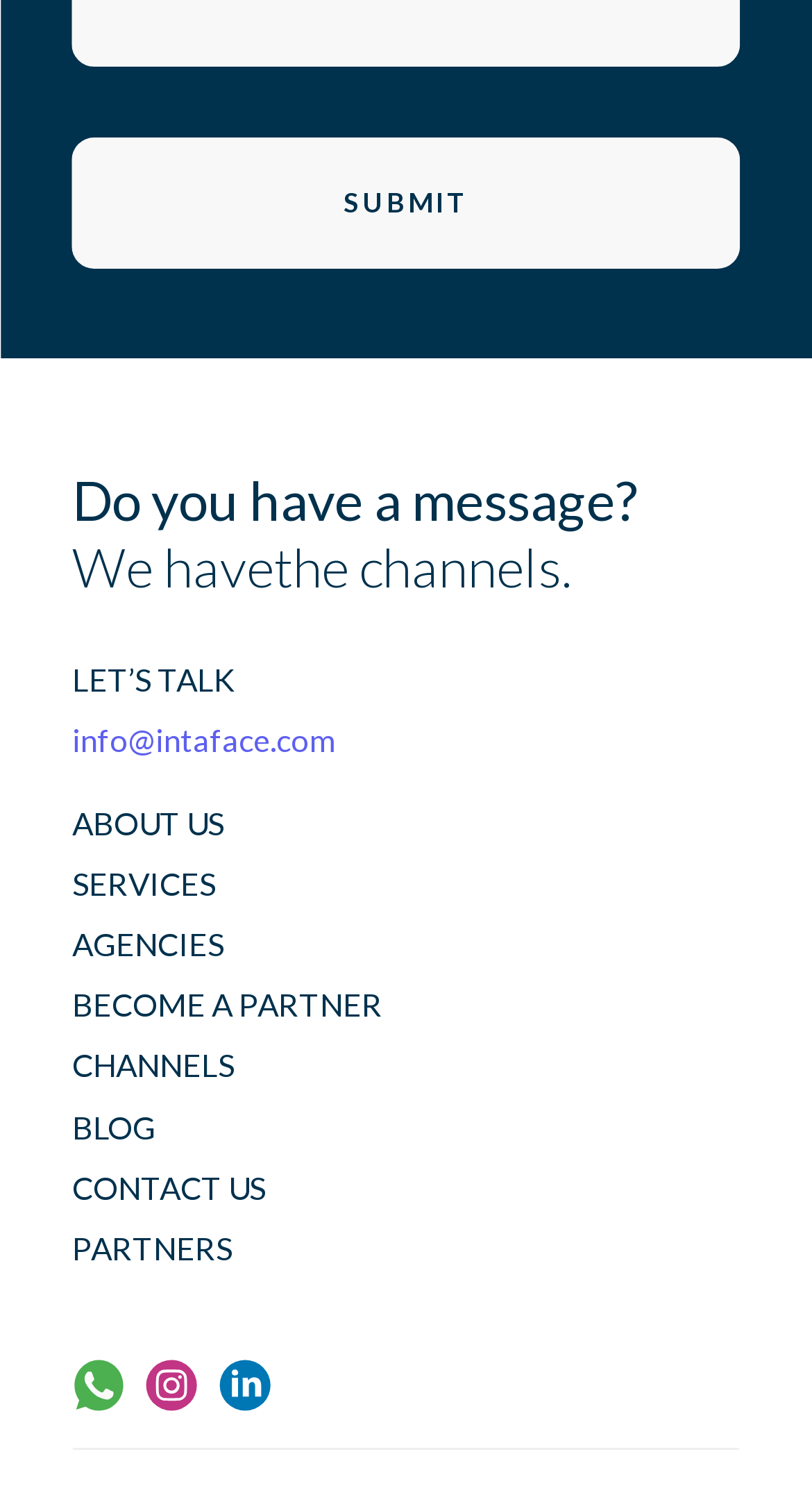Highlight the bounding box coordinates of the element that should be clicked to carry out the following instruction: "Visit the 'LET'S TALK' page". The coordinates must be given as four float numbers ranging from 0 to 1, i.e., [left, top, right, bottom].

[0.089, 0.441, 0.289, 0.473]